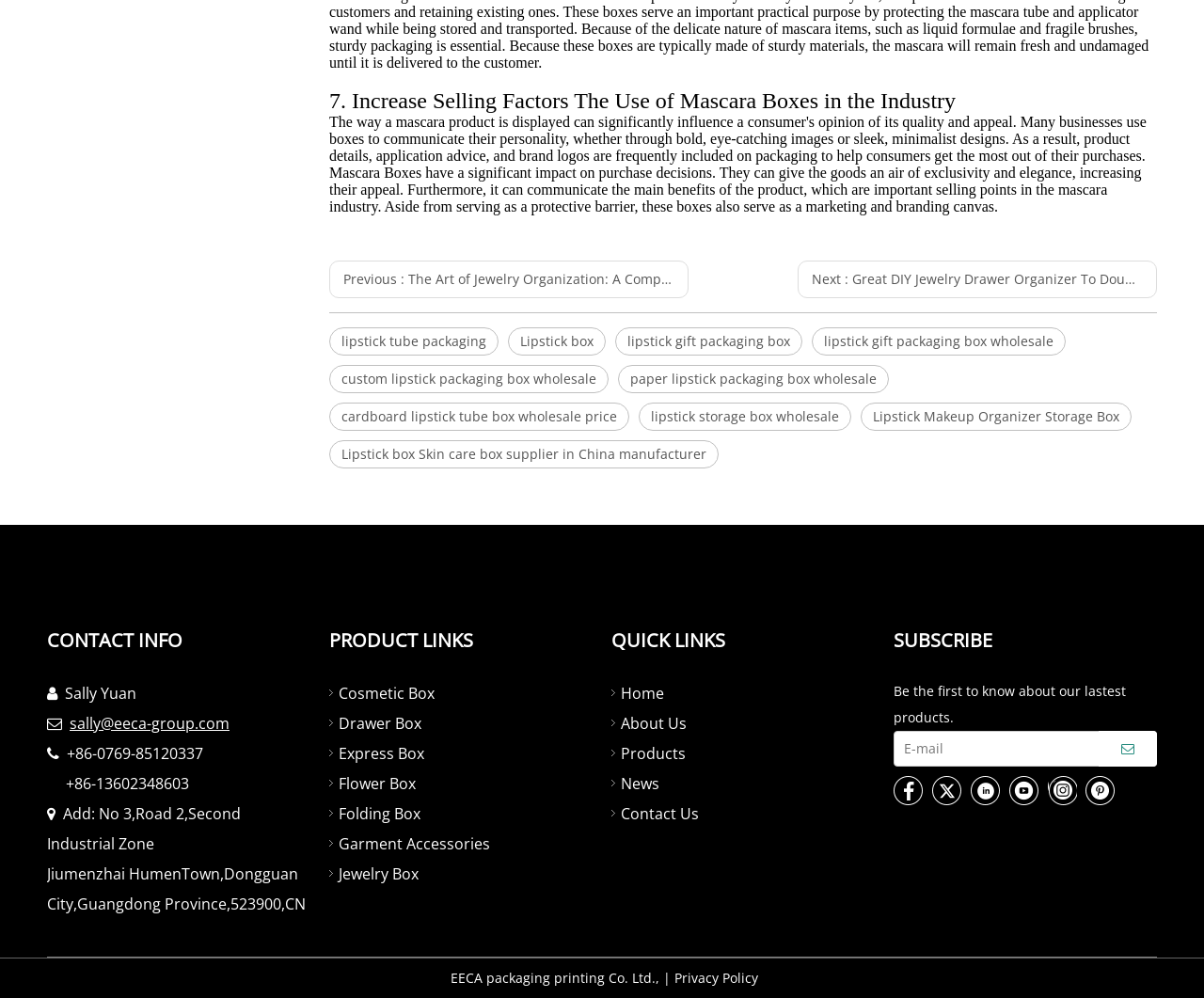Please identify the bounding box coordinates of where to click in order to follow the instruction: "Contact Sally Yuan via email".

[0.058, 0.714, 0.191, 0.735]